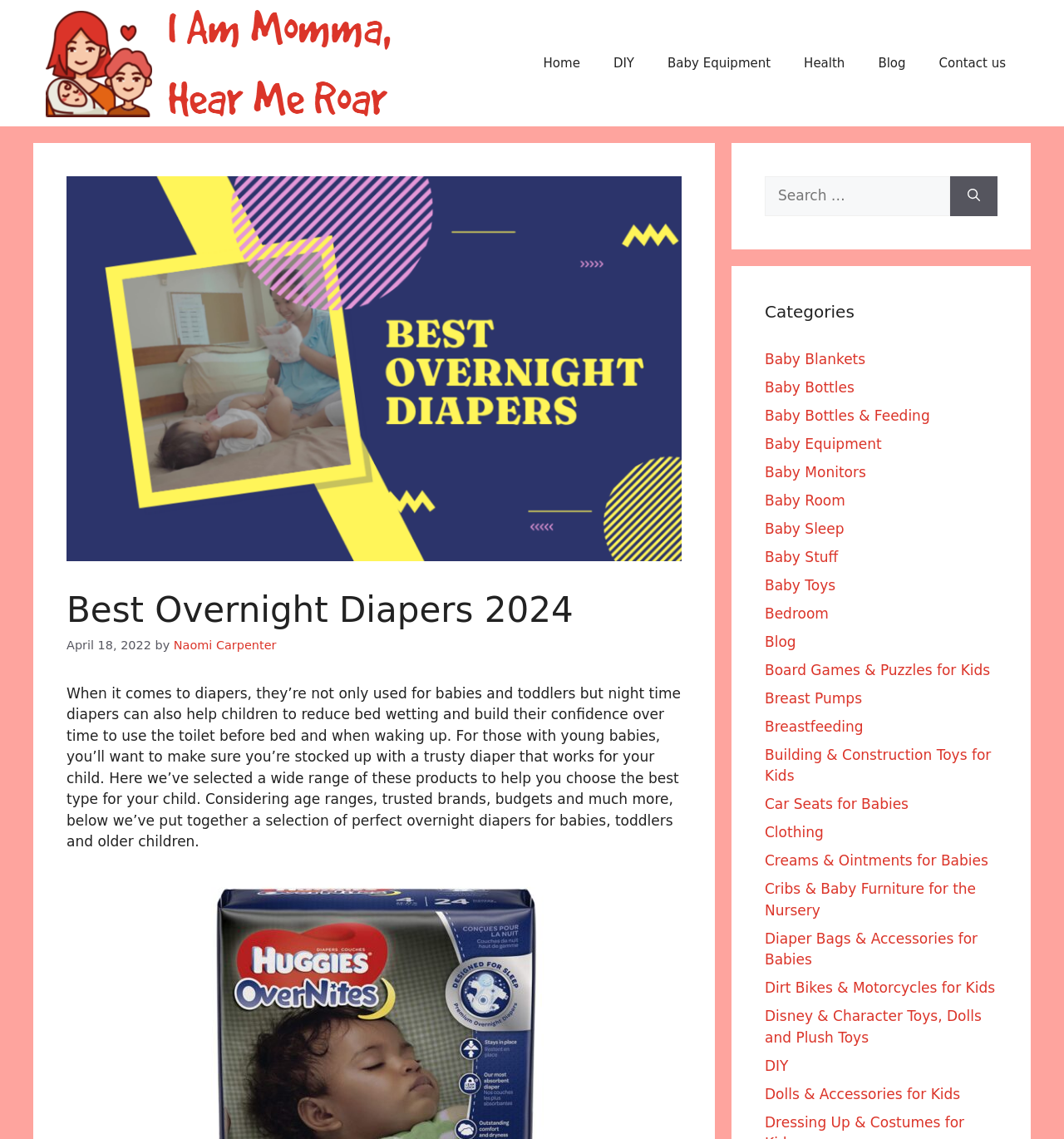Locate the bounding box coordinates of the element that should be clicked to execute the following instruction: "Learn more about Naomi Carpenter".

[0.163, 0.561, 0.26, 0.572]